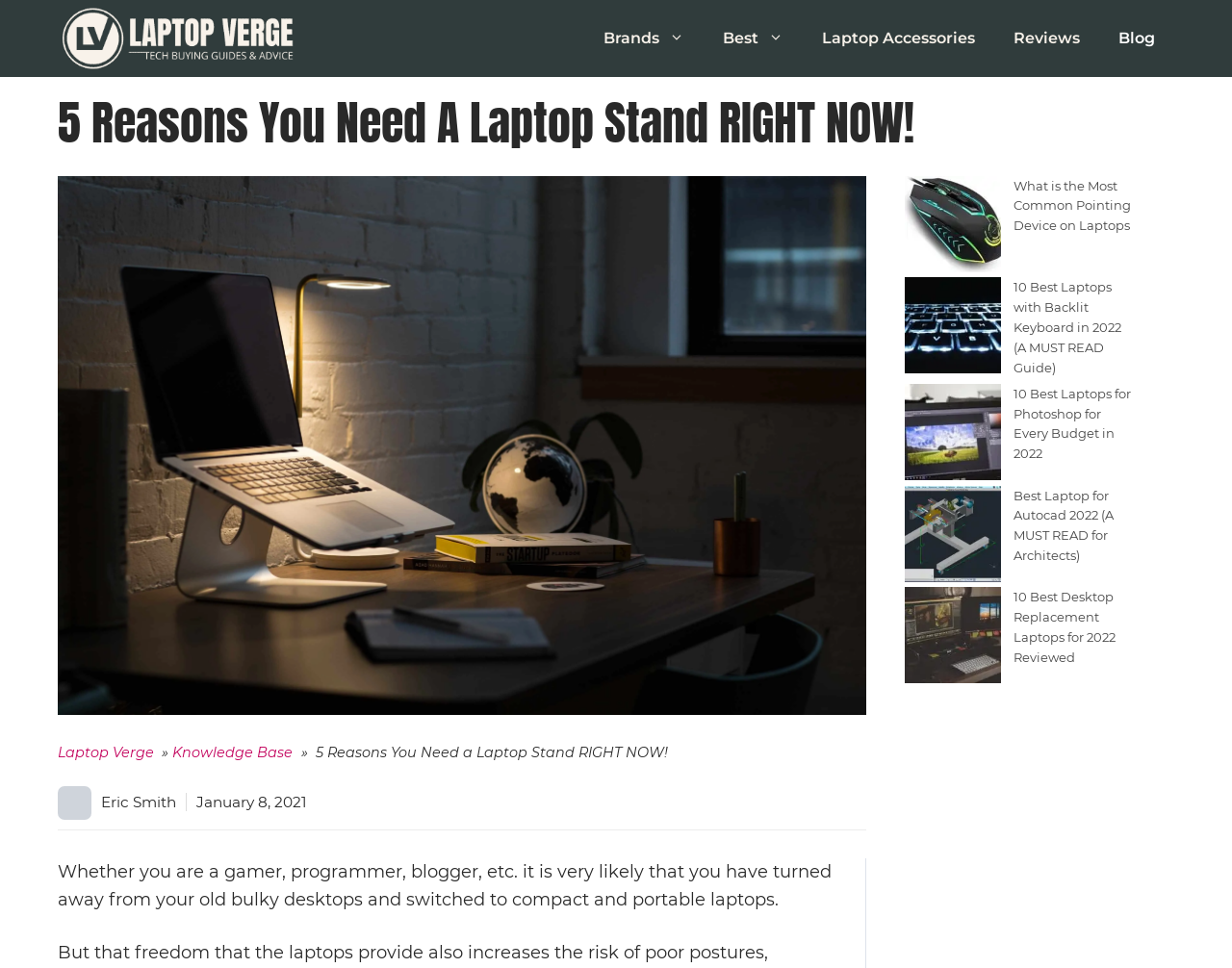Determine the bounding box coordinates of the target area to click to execute the following instruction: "Read the article about 5 Reasons You Need a Laptop Stand."

[0.031, 0.08, 0.969, 0.157]